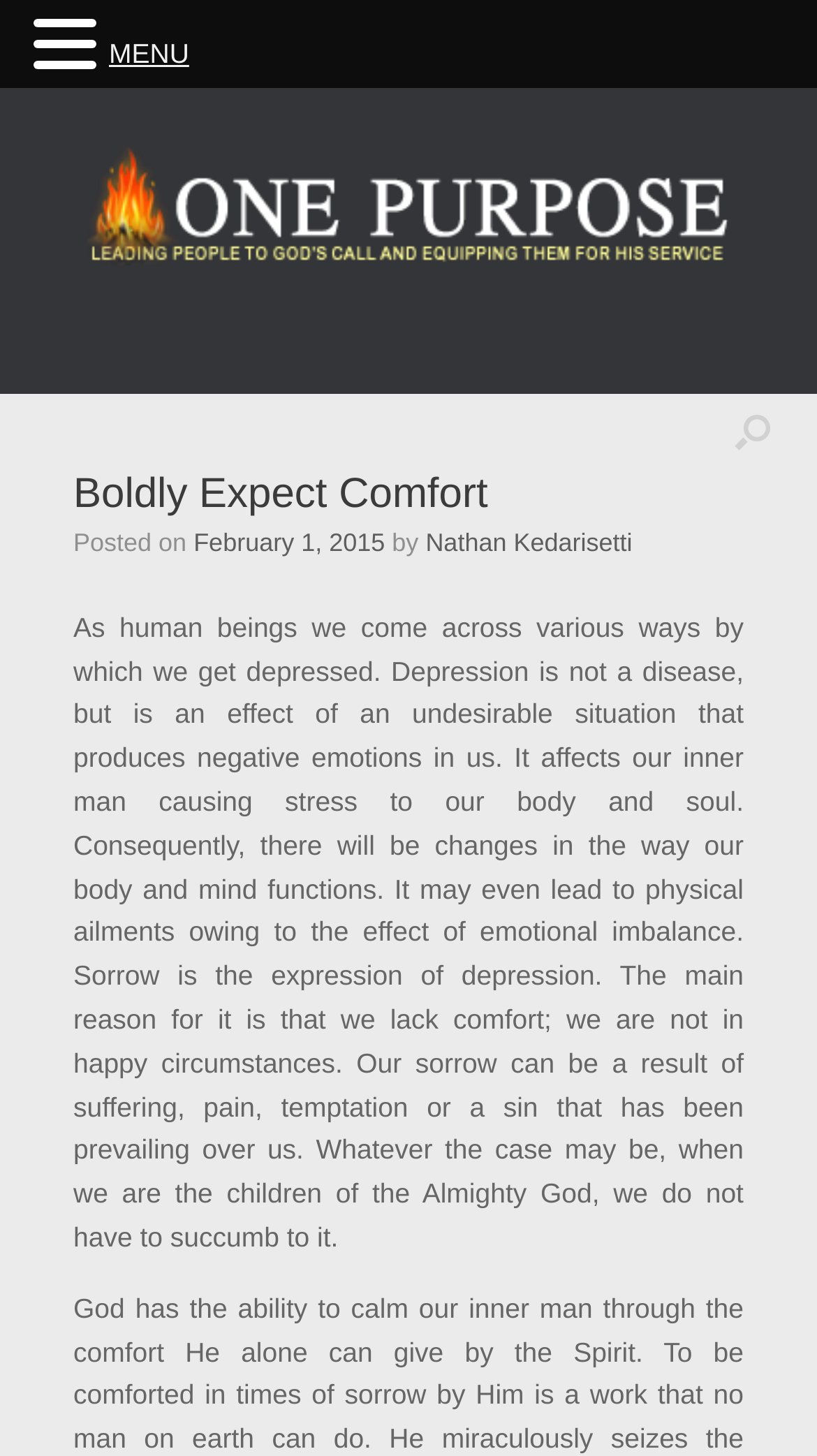Please answer the following question using a single word or phrase: 
What is the main topic of the article?

Depression